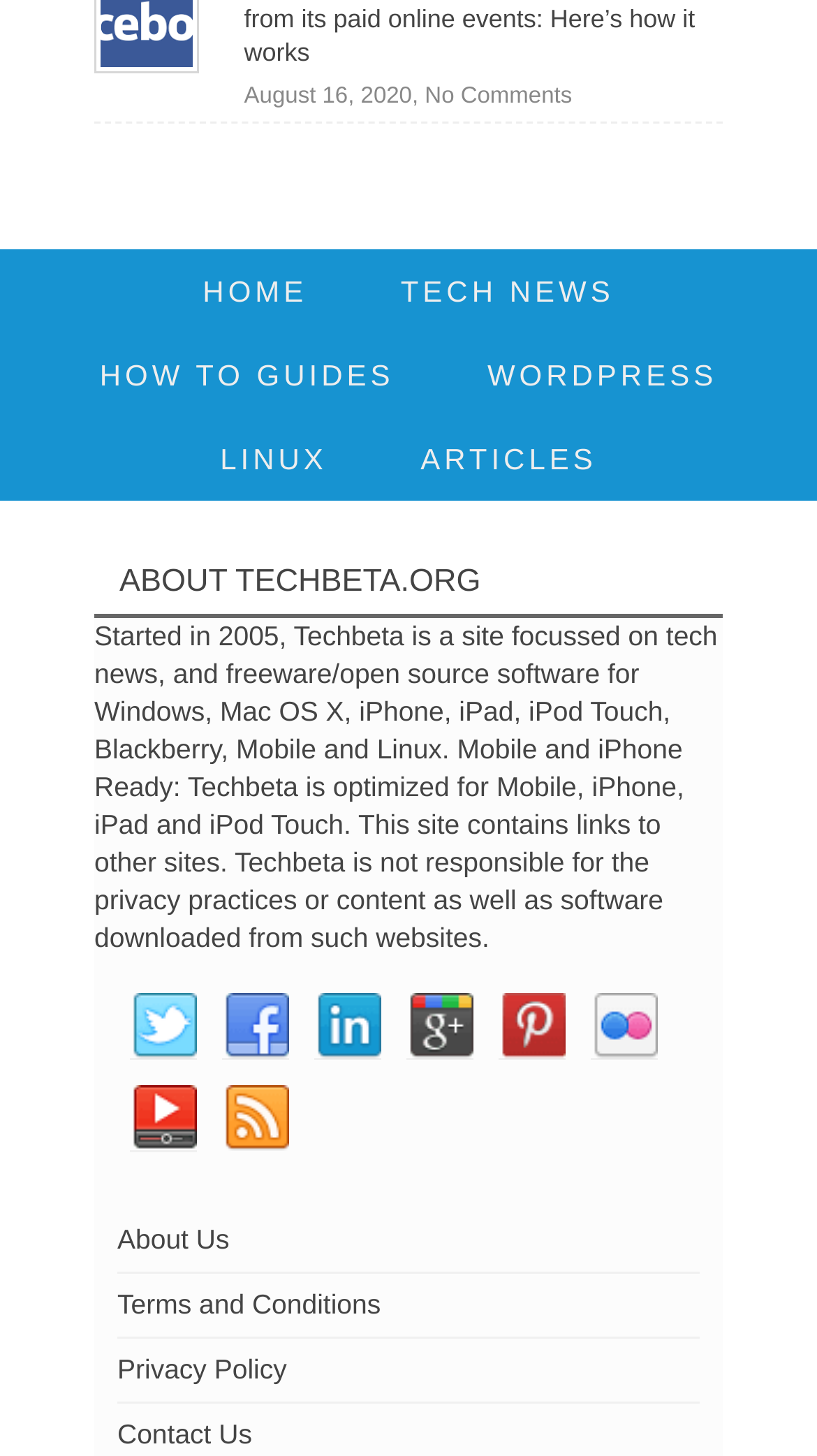How many social media links are available?
Please describe in detail the information shown in the image to answer the question.

I counted the number of social media links by looking at the links in the complementary element with the text ''. There are 9 links to different social media platforms, including Twitter, Facebook, LinkedIn, and more.